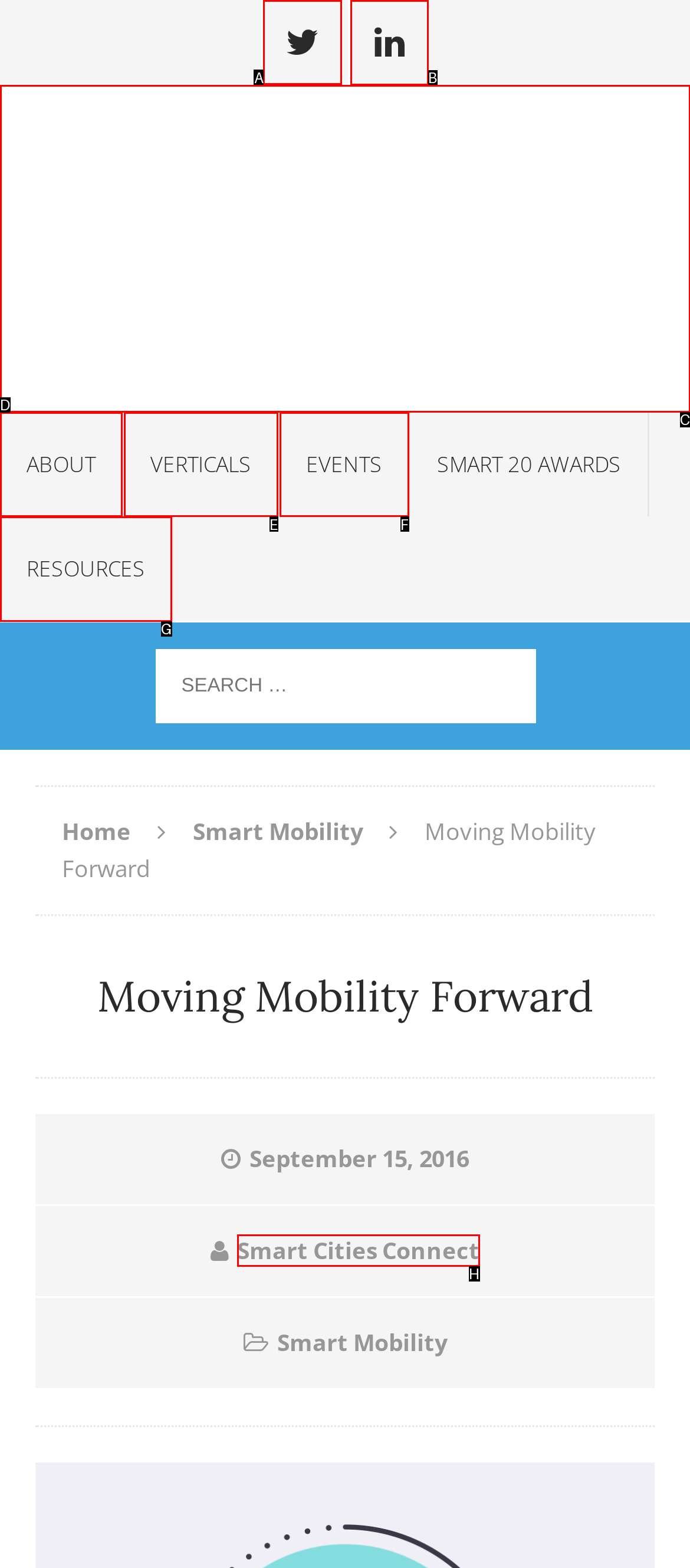For the instruction: Follow on Twitter, determine the appropriate UI element to click from the given options. Respond with the letter corresponding to the correct choice.

A